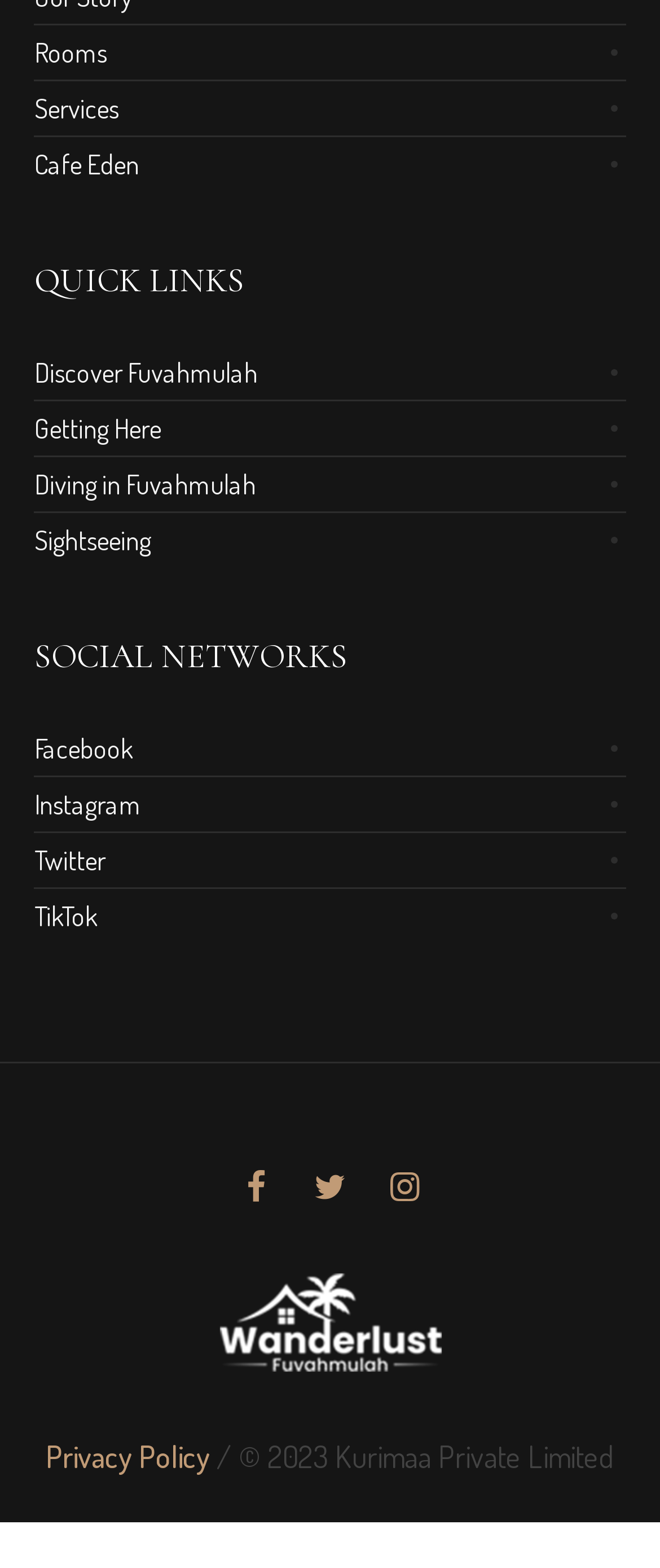Provide a short answer to the following question with just one word or phrase: How many social media platforms are listed?

4